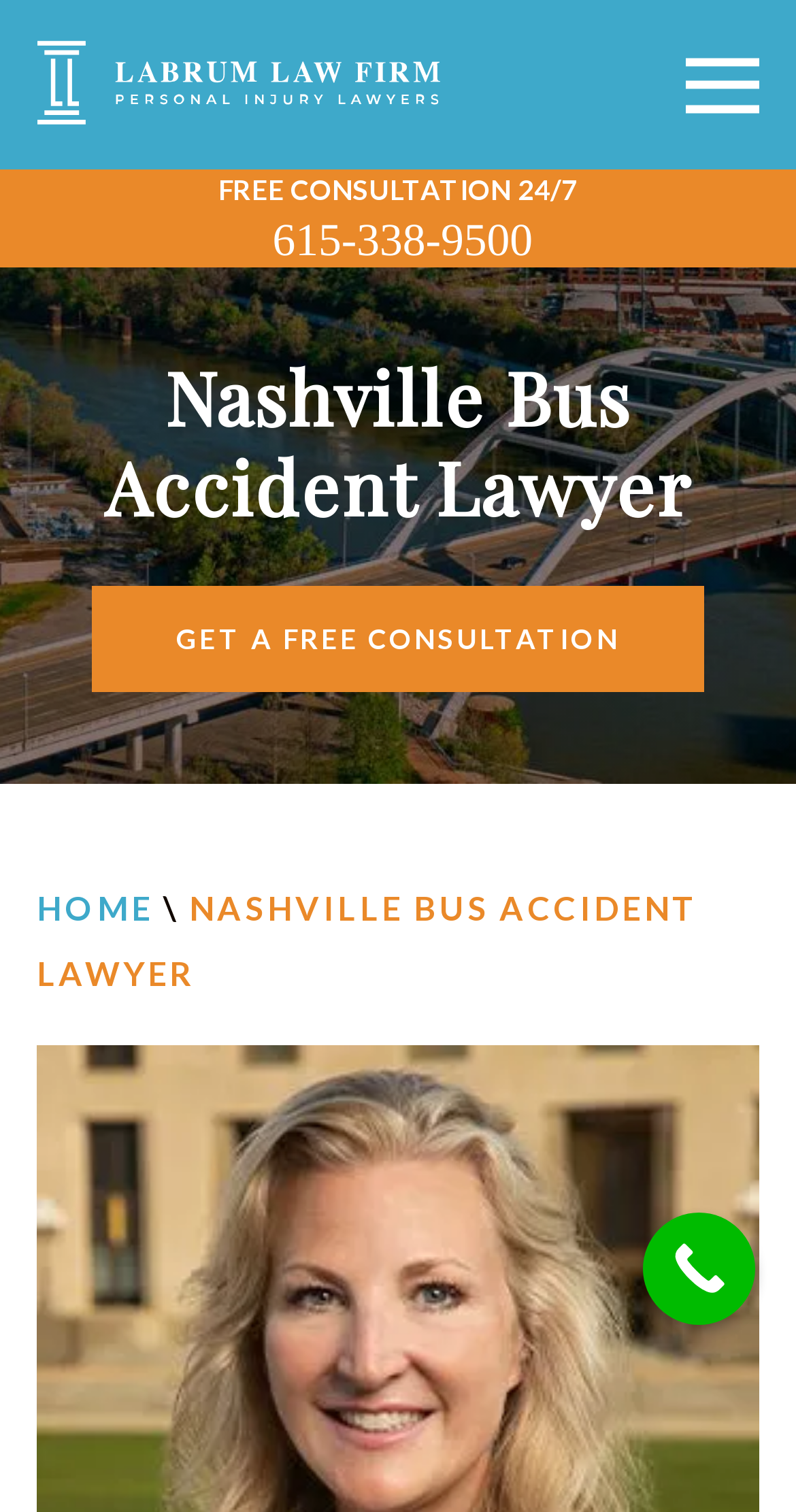Identify the bounding box of the HTML element described as: "title="China 食品等級のVape Eジュースのための総合的なマンゴの味濃縮物"".

None